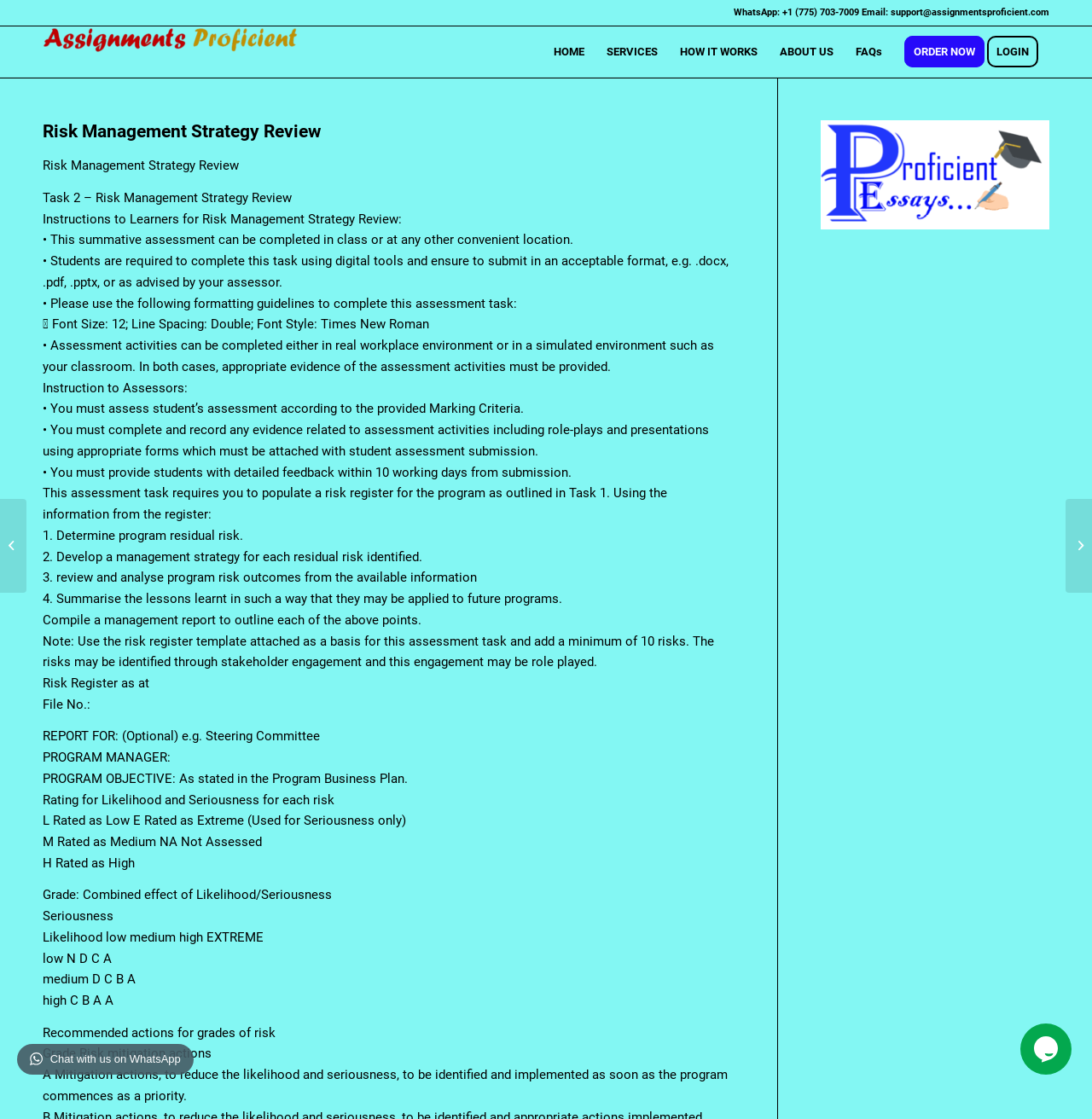Can you locate the main headline on this webpage and provide its text content?

Risk Management Strategy Review